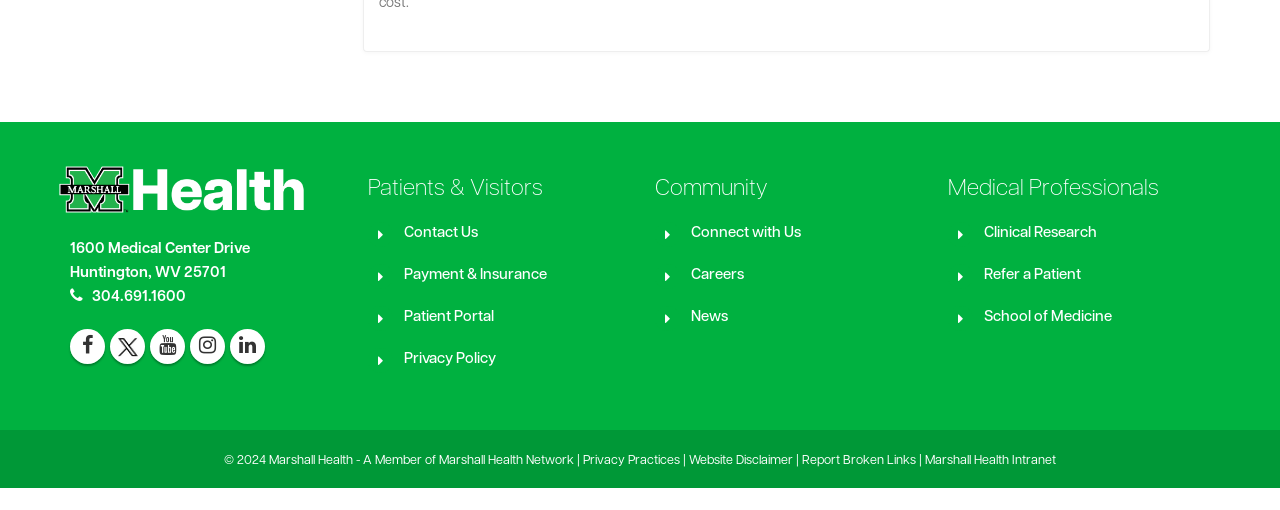Please specify the bounding box coordinates for the clickable region that will help you carry out the instruction: "View Patient Portal".

[0.315, 0.607, 0.386, 0.637]